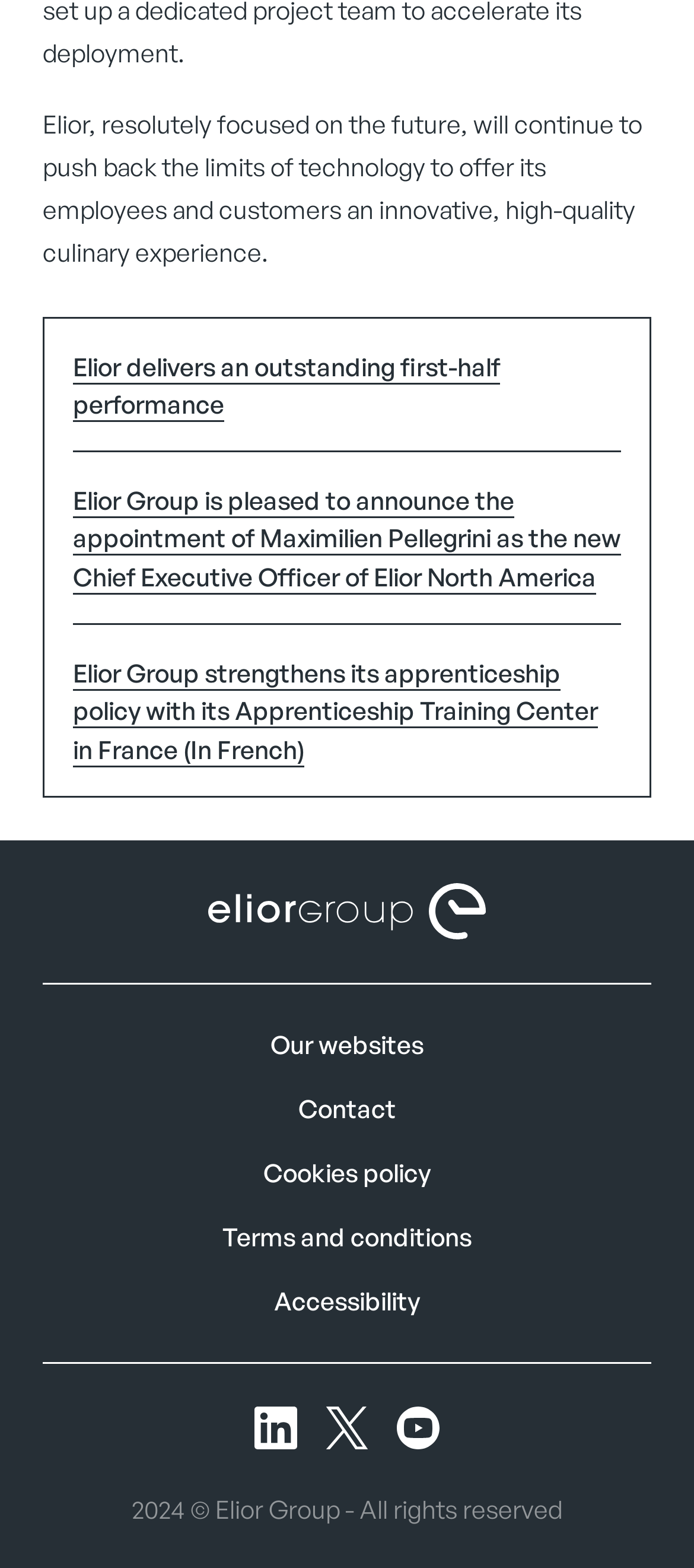Please find the bounding box coordinates of the element that must be clicked to perform the given instruction: "Visit Elior's LinkedIn page". The coordinates should be four float numbers from 0 to 1, i.e., [left, top, right, bottom].

[0.367, 0.897, 0.428, 0.924]